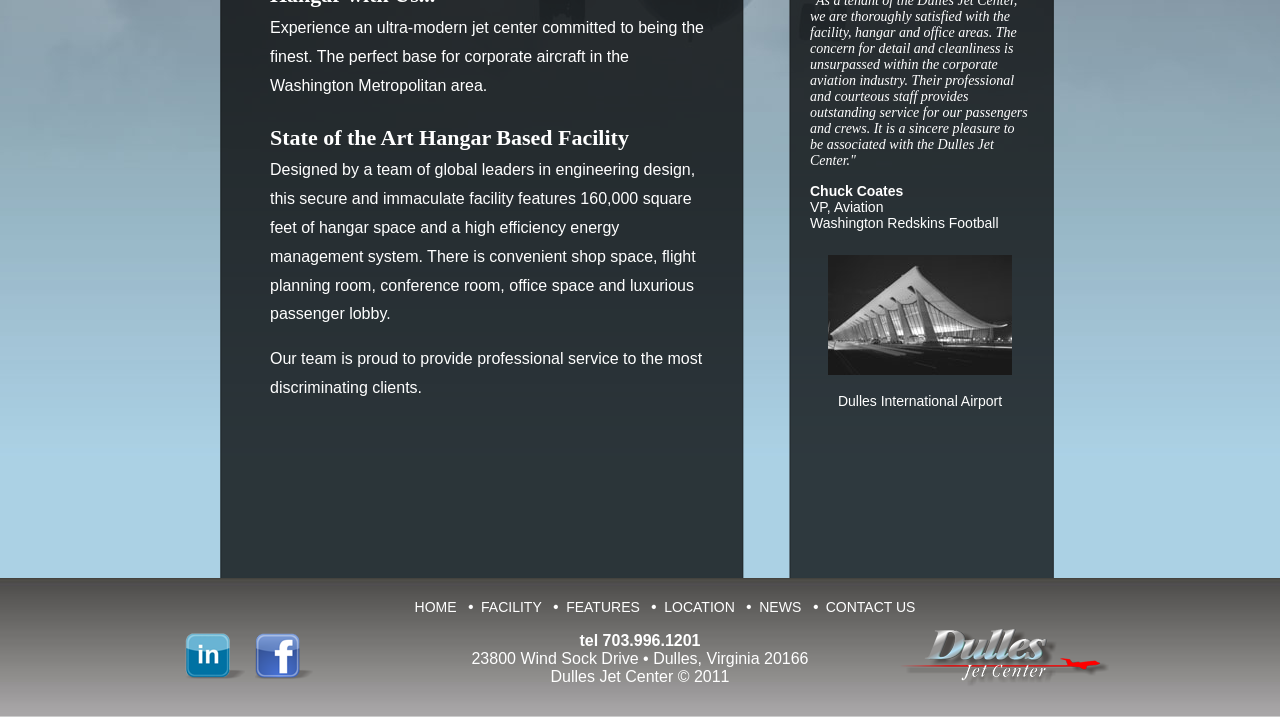Calculate the bounding box coordinates for the UI element based on the following description: "Contact Us". Ensure the coordinates are four float numbers between 0 and 1, i.e., [left, top, right, bottom].

[0.645, 0.835, 0.715, 0.858]